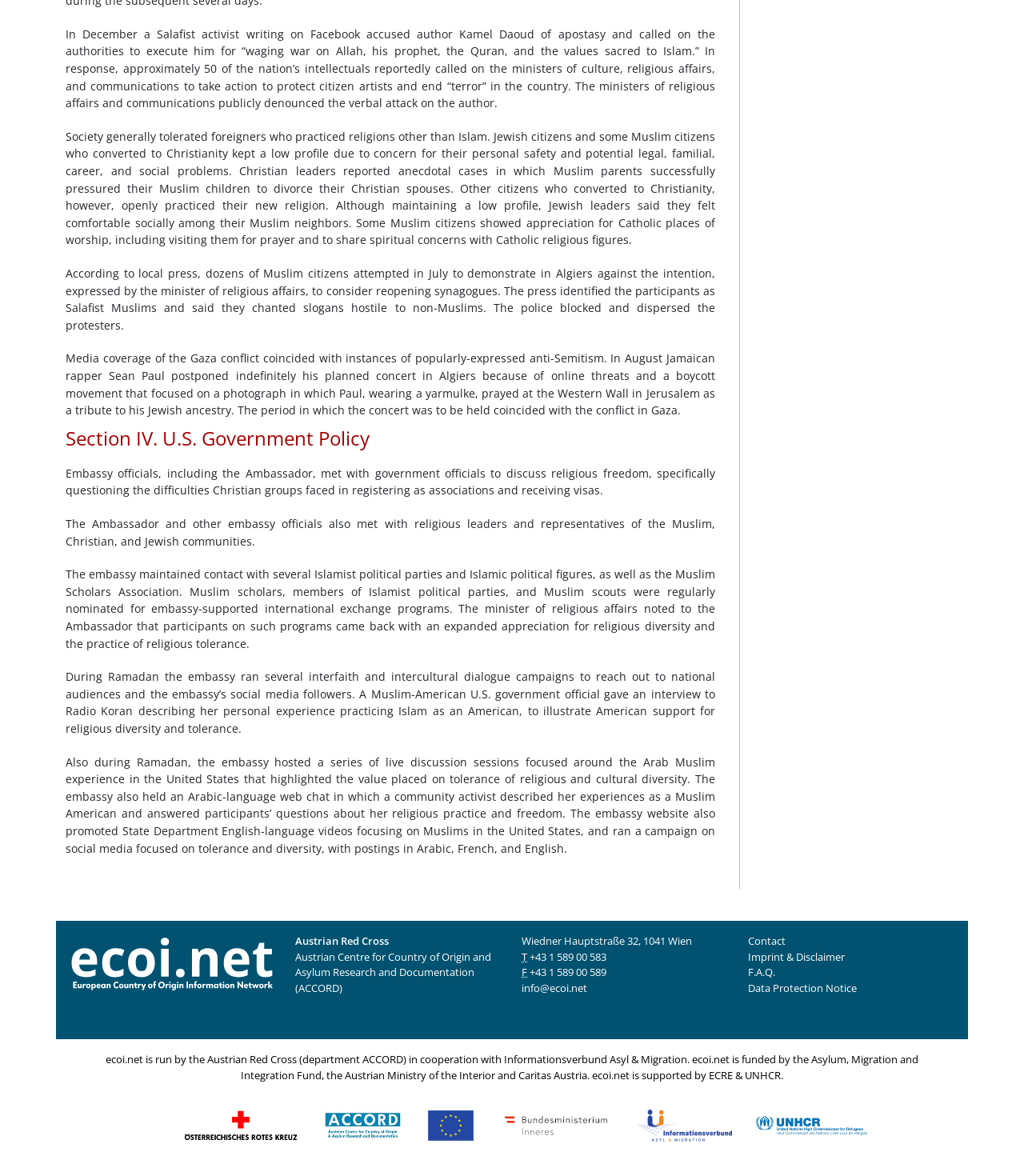Please predict the bounding box coordinates of the element's region where a click is necessary to complete the following instruction: "contact the Austrian Red Cross". The coordinates should be represented by four float numbers between 0 and 1, i.e., [left, top, right, bottom].

[0.517, 0.807, 0.592, 0.82]